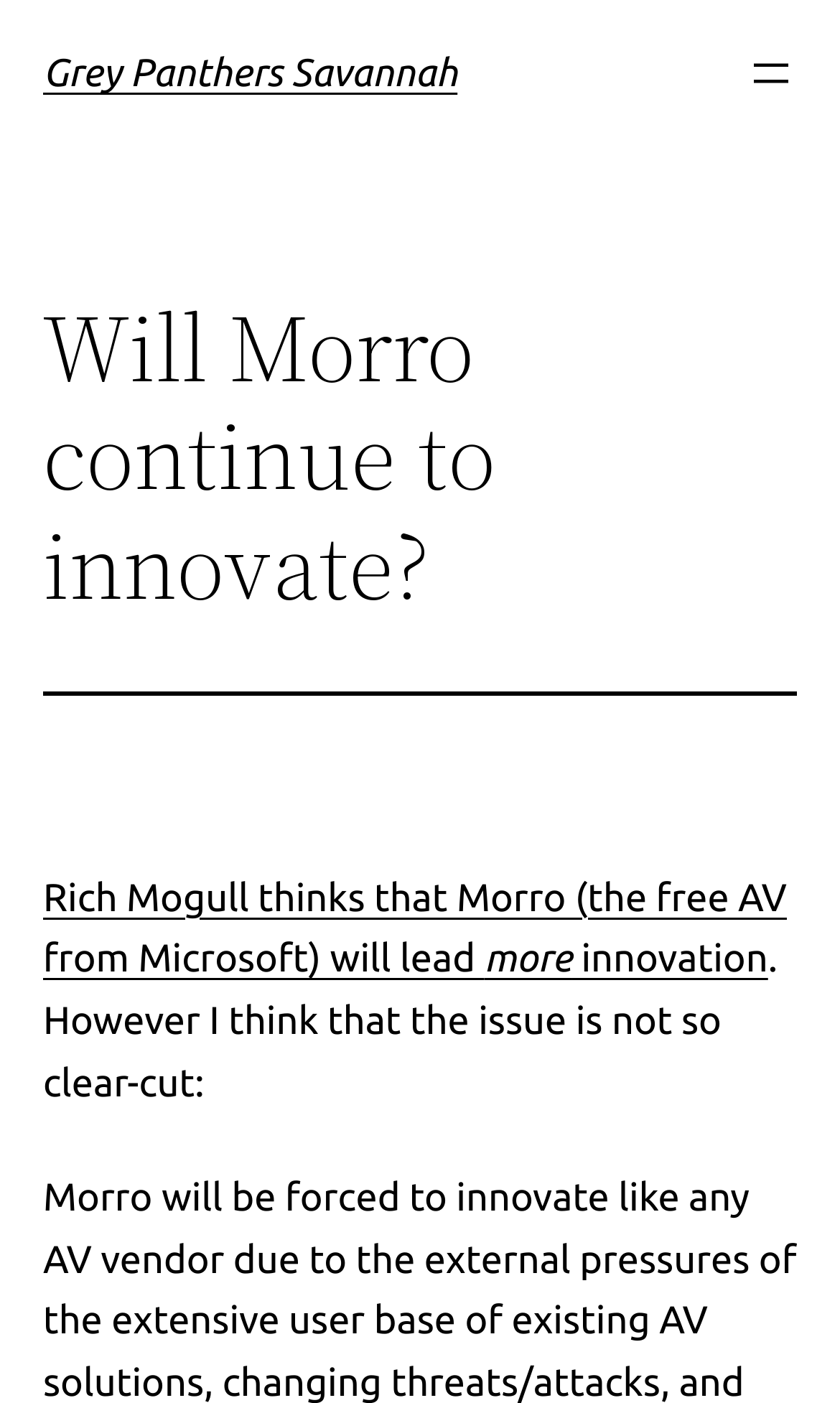Using the description: "Grey Panthers Savannah", identify the bounding box of the corresponding UI element in the screenshot.

[0.051, 0.037, 0.545, 0.068]